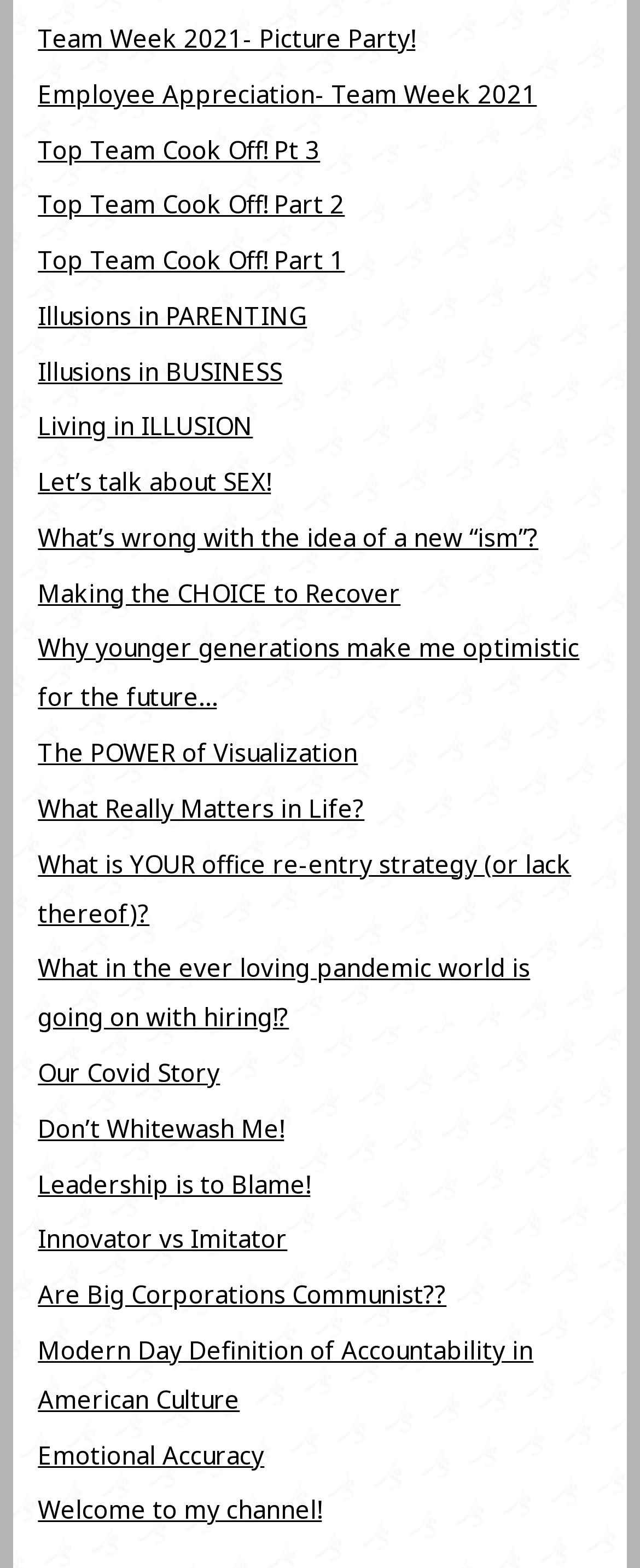Provide the bounding box coordinates for the specified HTML element described in this description: "Welcome to my channel!". The coordinates should be four float numbers ranging from 0 to 1, in the format [left, top, right, bottom].

[0.059, 0.952, 0.503, 0.973]